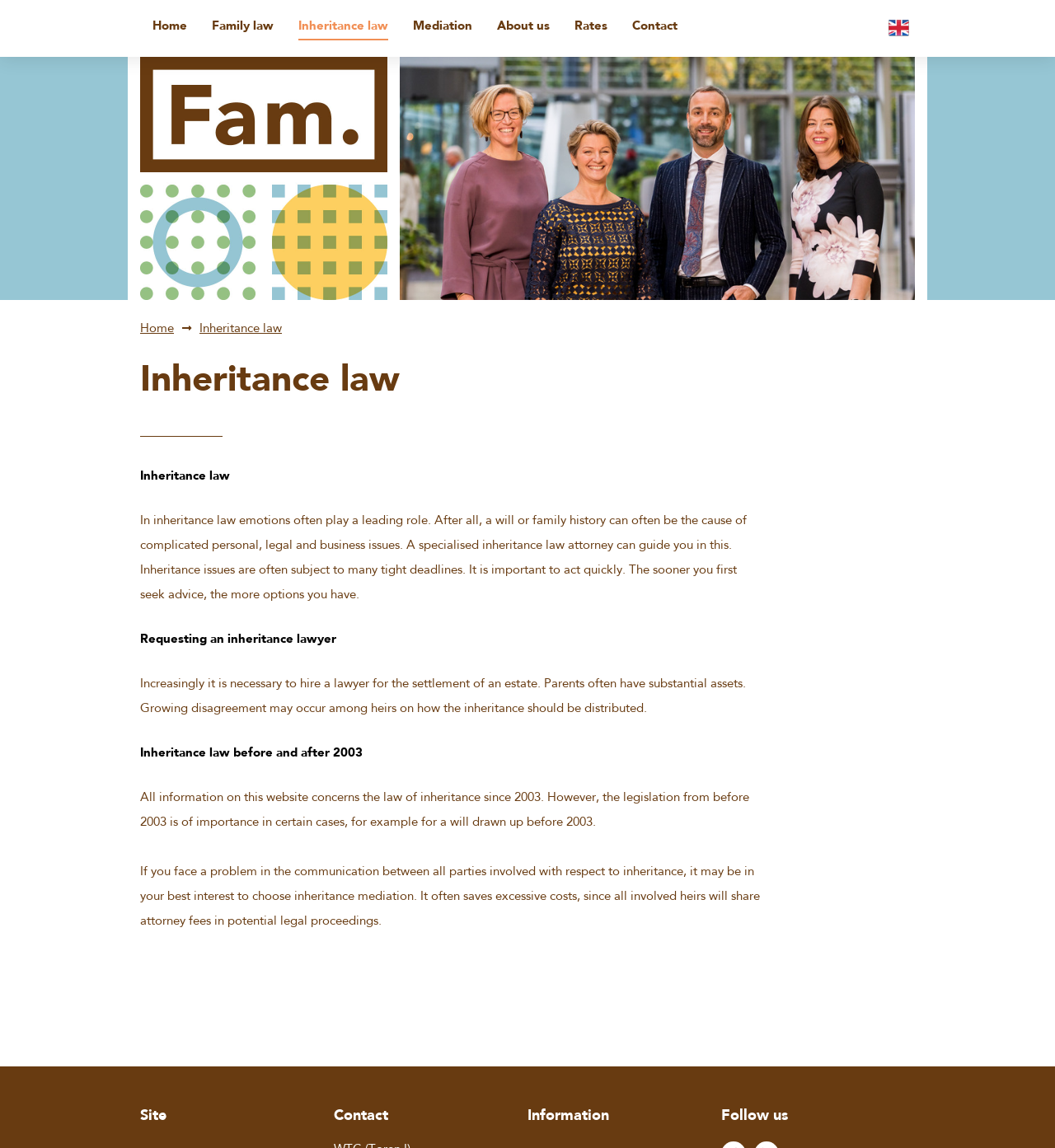Please locate the bounding box coordinates of the element that should be clicked to achieve the given instruction: "Read more about Inheritance law".

[0.133, 0.281, 0.165, 0.292]